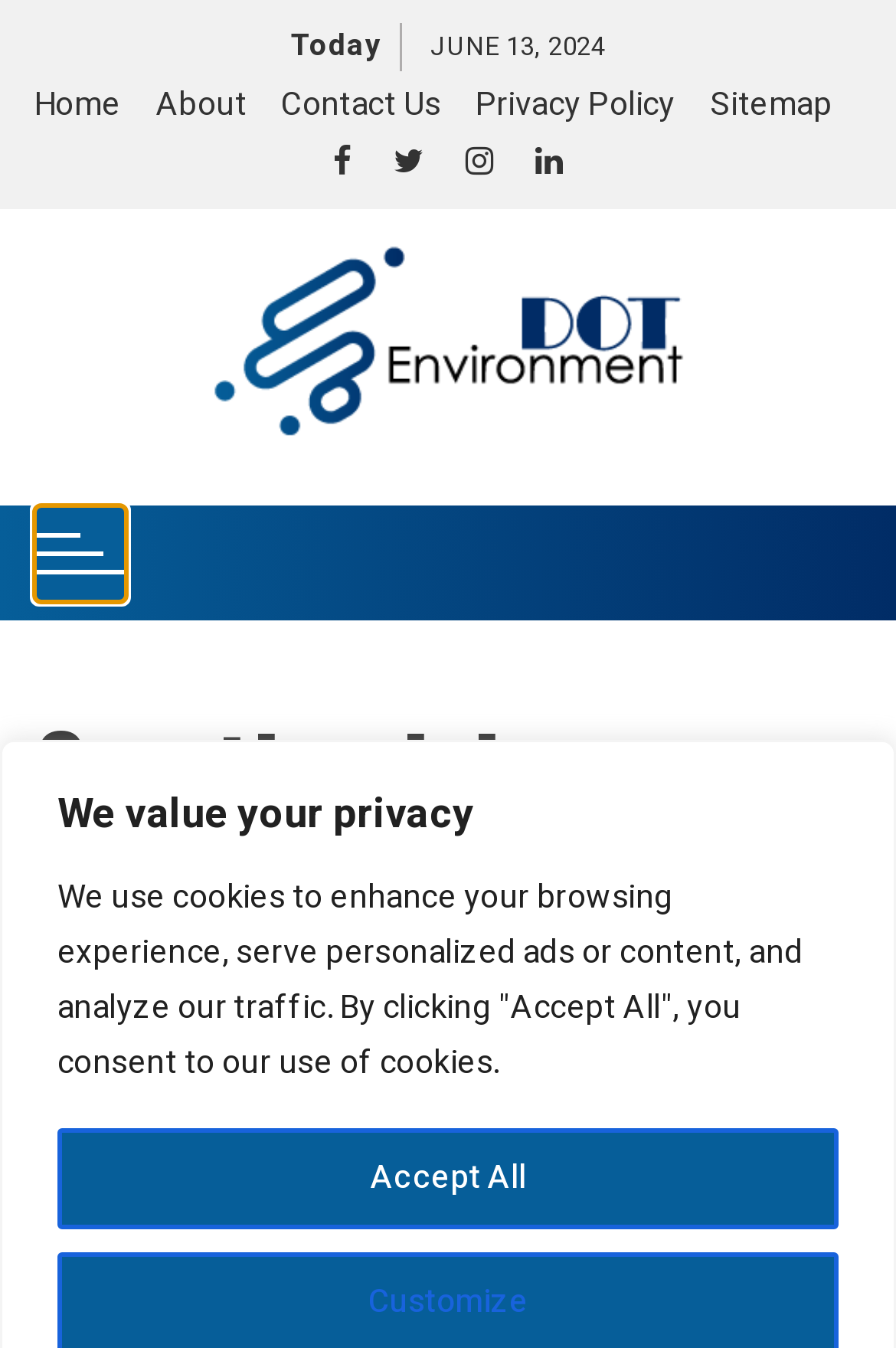Please indicate the bounding box coordinates for the clickable area to complete the following task: "view 8 anti-crisis investments". The coordinates should be specified as four float numbers between 0 and 1, i.e., [left, top, right, bottom].

[0.038, 0.528, 0.628, 0.697]